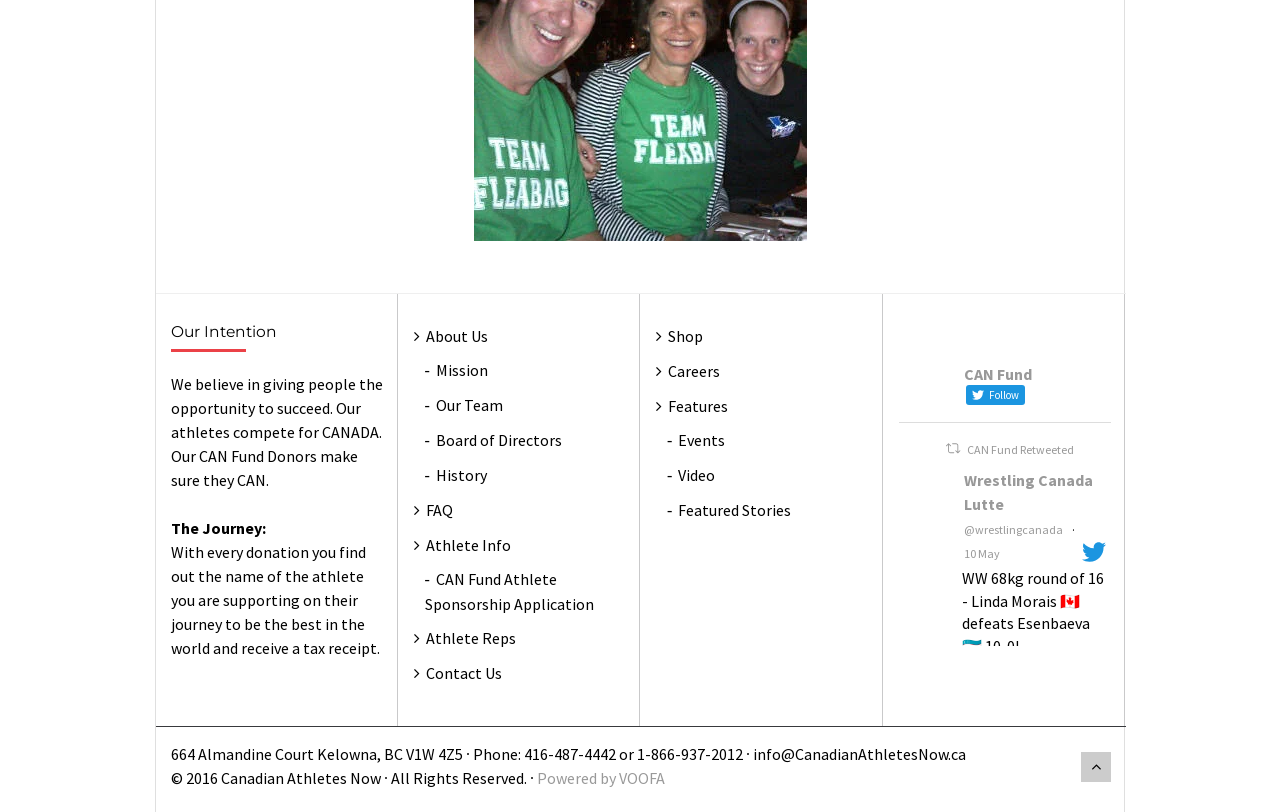What is the name of the athlete sponsorship application?
Give a detailed response to the question by analyzing the screenshot.

The link element with the text '-CAN Fund Athlete Sponsorship Application' suggests that this is the name of the athlete sponsorship application.